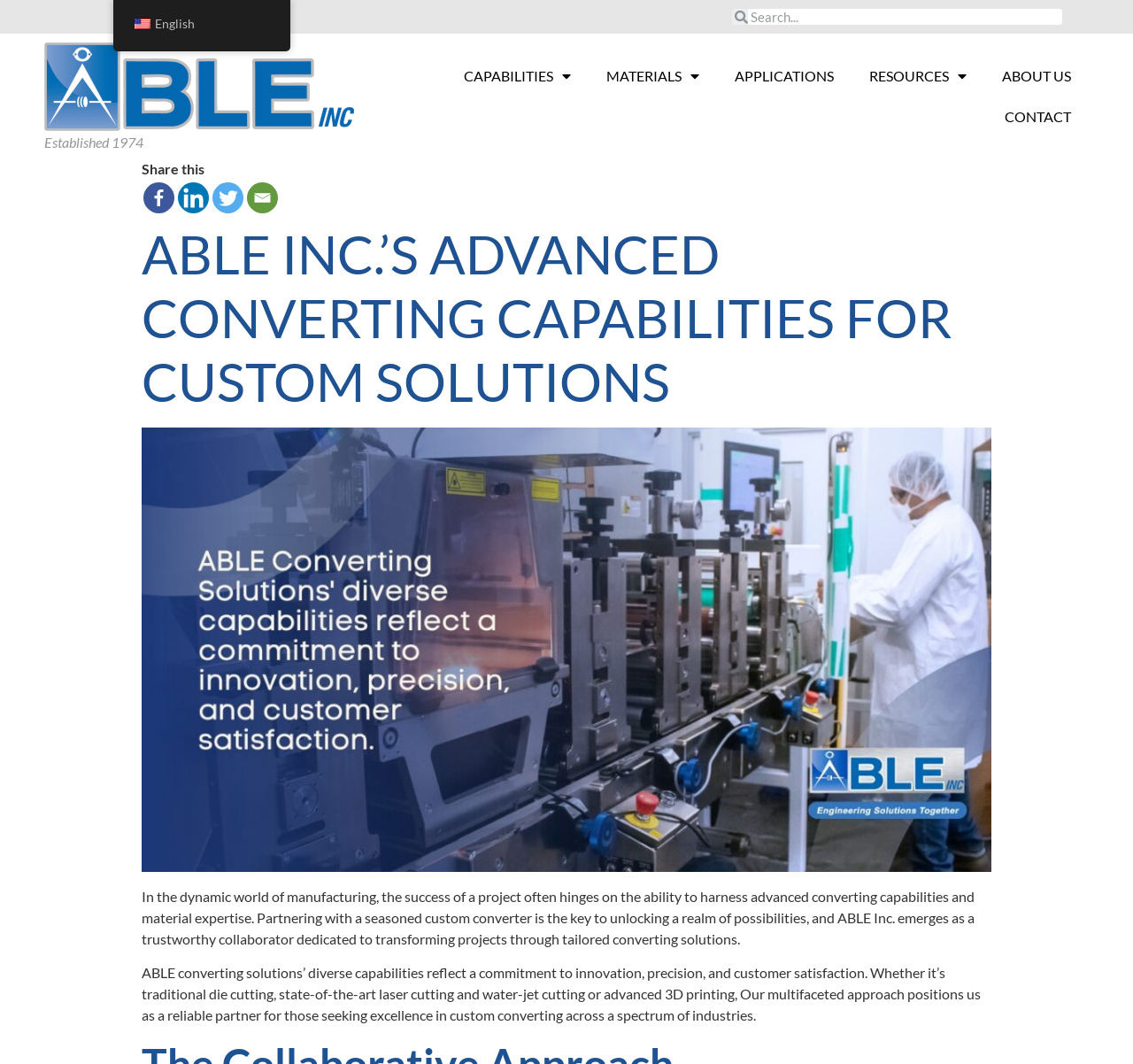Please mark the clickable region by giving the bounding box coordinates needed to complete this instruction: "Share on Facebook".

[0.127, 0.171, 0.154, 0.2]